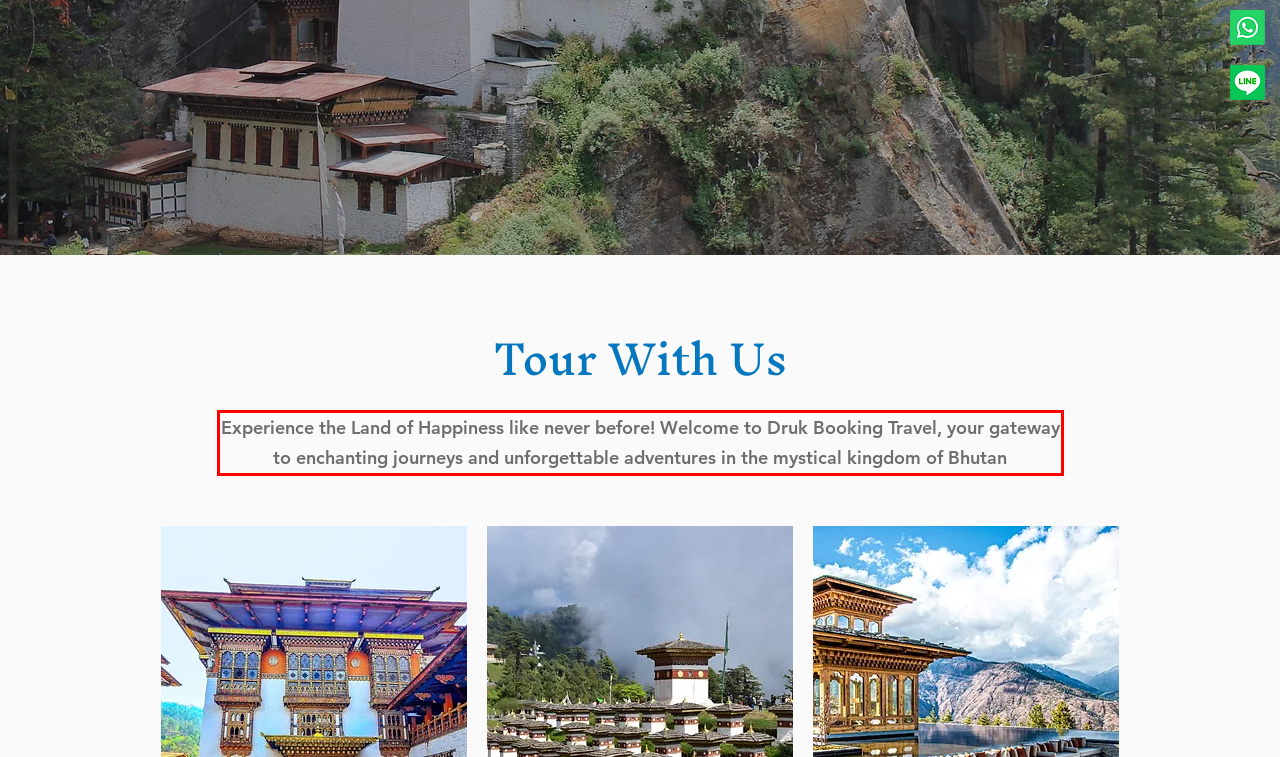By examining the provided screenshot of a webpage, recognize the text within the red bounding box and generate its text content.

Experience the Land of Happiness like never before! Welcome to Druk Booking Travel, your gateway to enchanting journeys and unforgettable adventures in the mystical kingdom of Bhutan